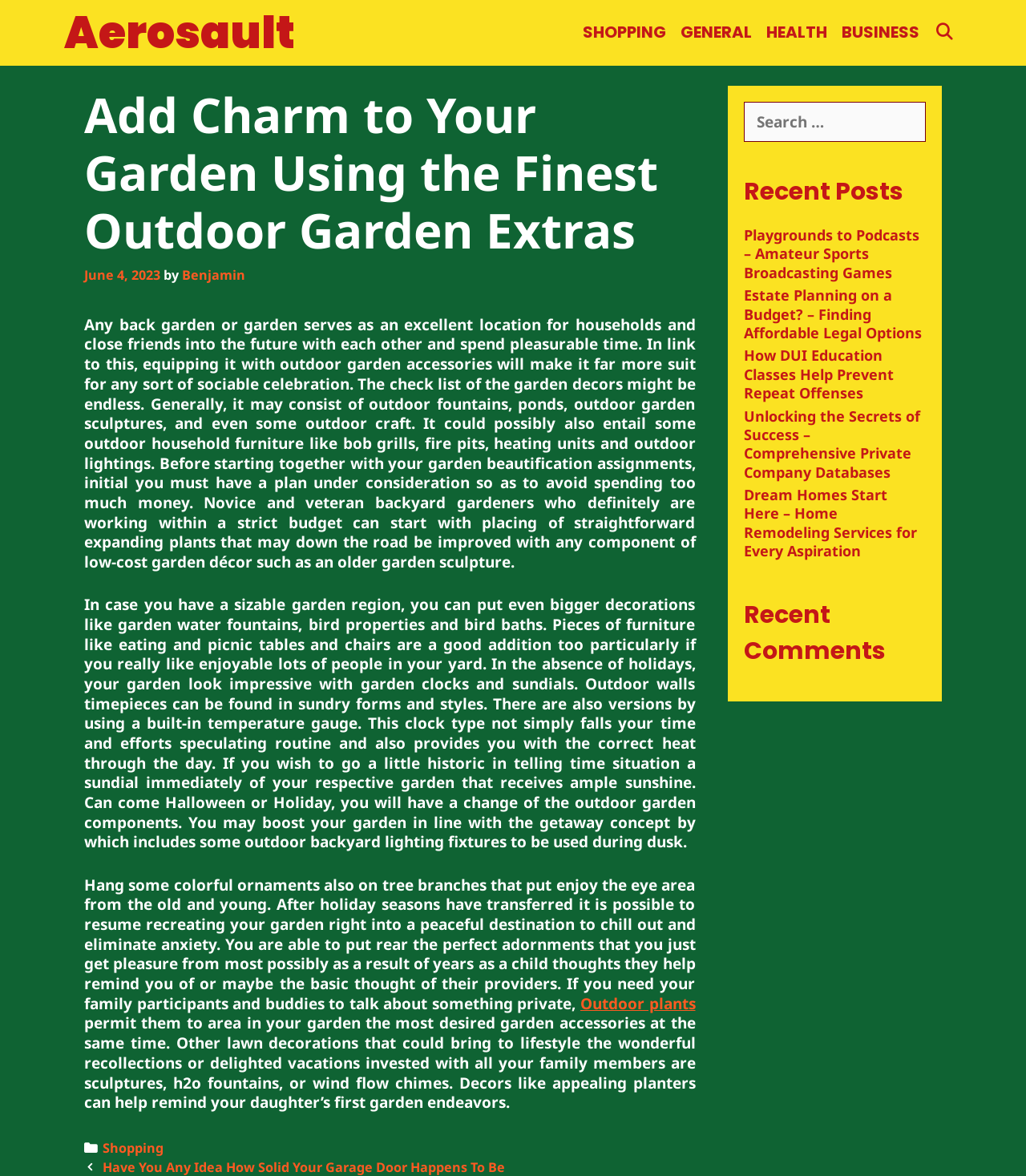Please identify the bounding box coordinates of the clickable region that I should interact with to perform the following instruction: "Search for something". The coordinates should be expressed as four float numbers between 0 and 1, i.e., [left, top, right, bottom].

[0.725, 0.086, 0.902, 0.121]